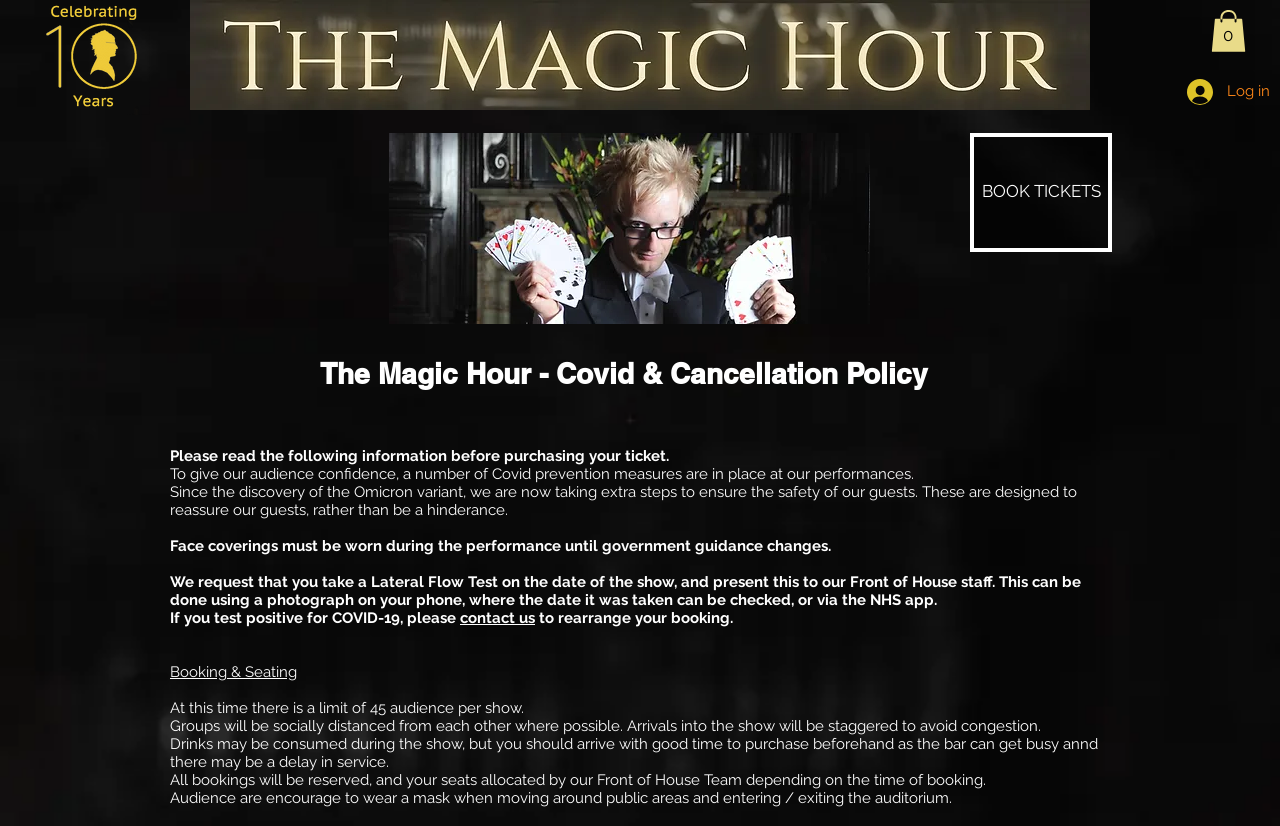Identify the bounding box coordinates for the UI element mentioned here: "0". Provide the coordinates as four float values between 0 and 1, i.e., [left, top, right, bottom].

[0.946, 0.012, 0.973, 0.063]